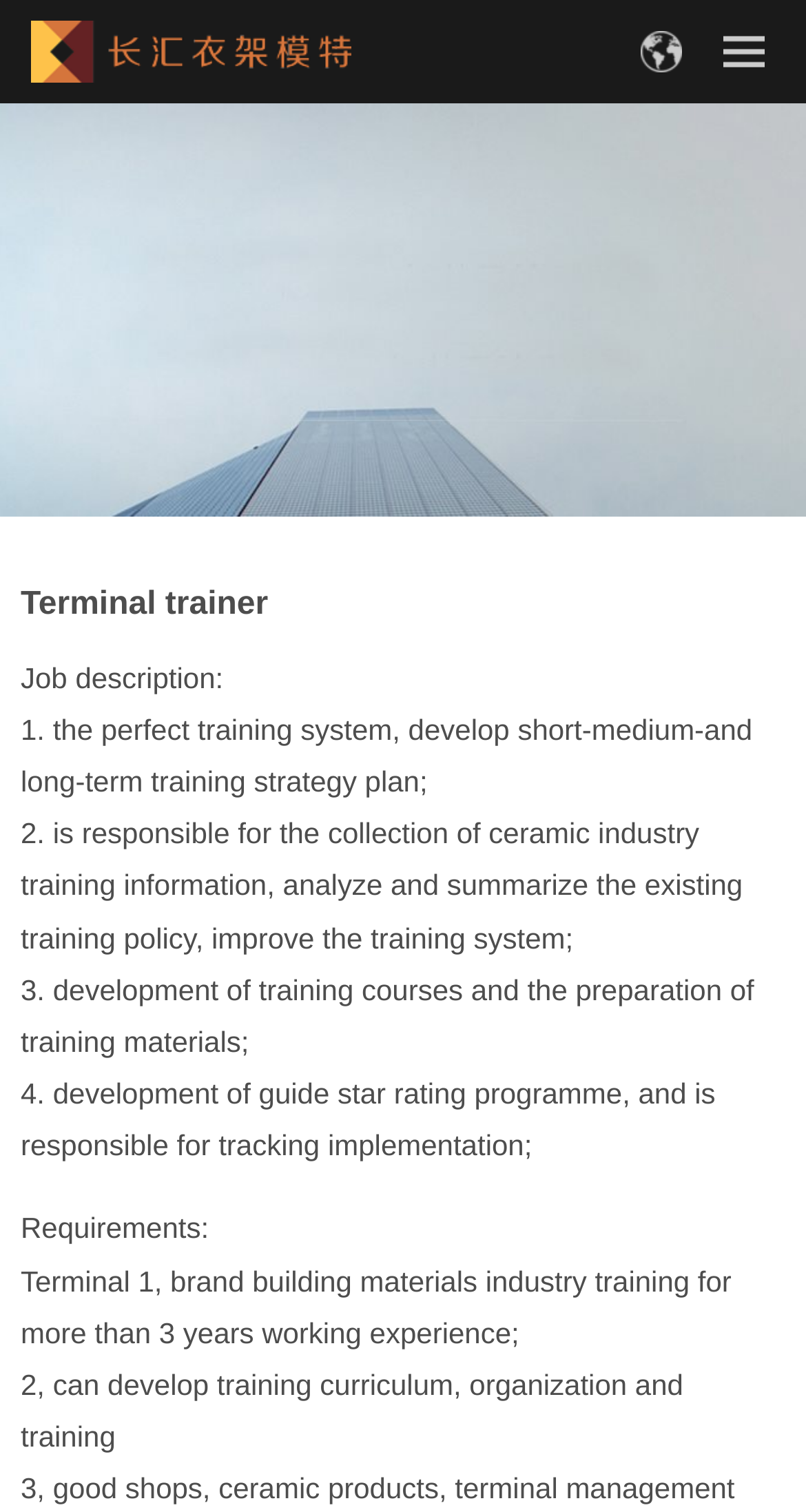Provide an in-depth caption for the contents of the webpage.

The webpage is about 佛山市长汇衣架模特总汇, a company that provides comprehensive brand services including brand research, creation, design, promotion, and execution. 

At the top left of the page, there is a link and an image with the company's name. On the top right, there are two more links. 

Below the top section, there is a heading "Terminal trainer" in the middle of the page. Underneath the heading, there are several paragraphs of text describing a job description. The job description is divided into four points, each explaining a responsibility of the terminal trainer, including developing a training system, collecting and analyzing training information, developing training courses, and tracking implementation. 

Following the job description, there are two more points listing the requirements for the job, including having more than three years of working experience in the industry and being able to develop training curricula.